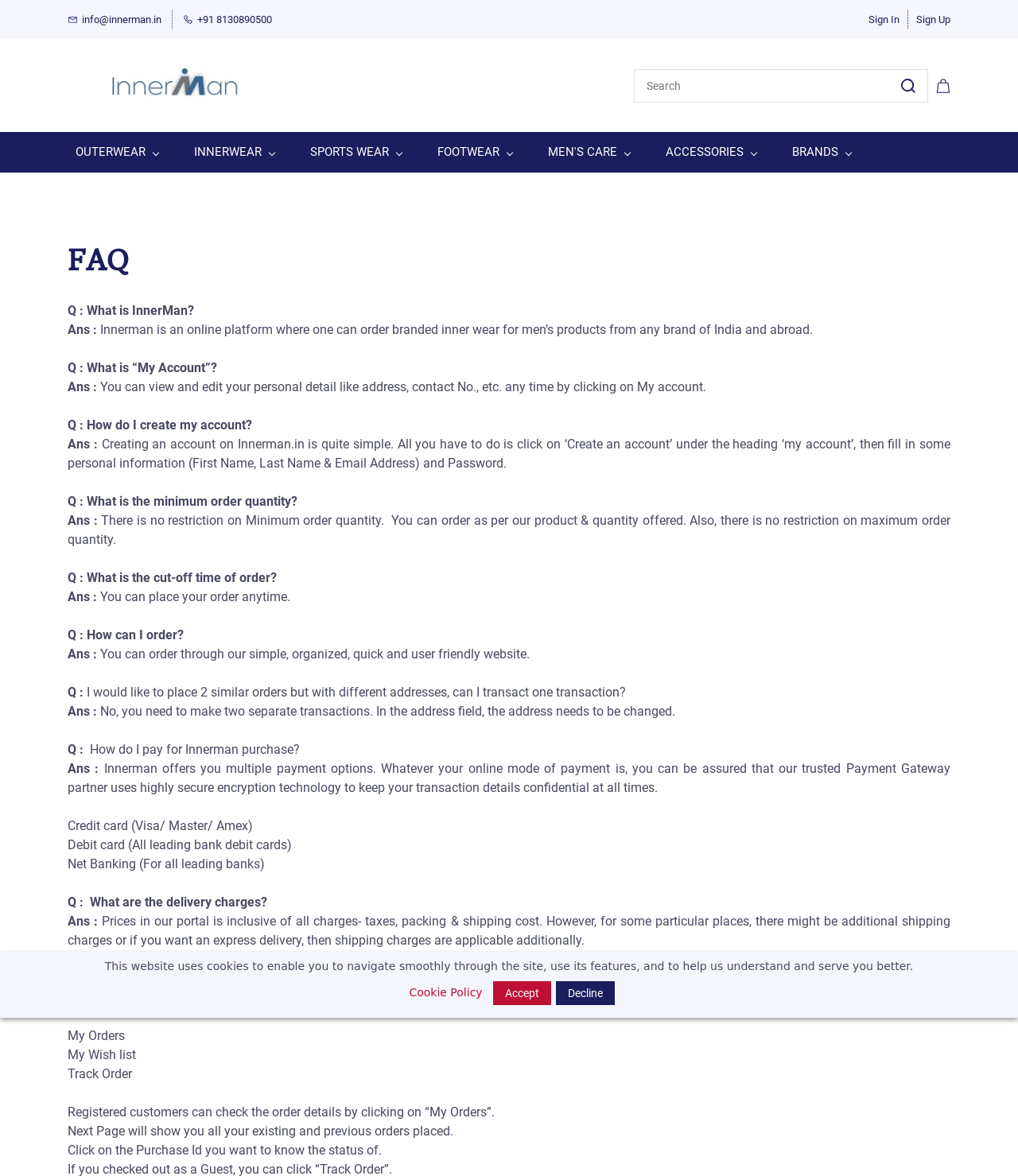Highlight the bounding box coordinates of the element you need to click to perform the following instruction: "Search for something."

[0.623, 0.059, 0.873, 0.086]